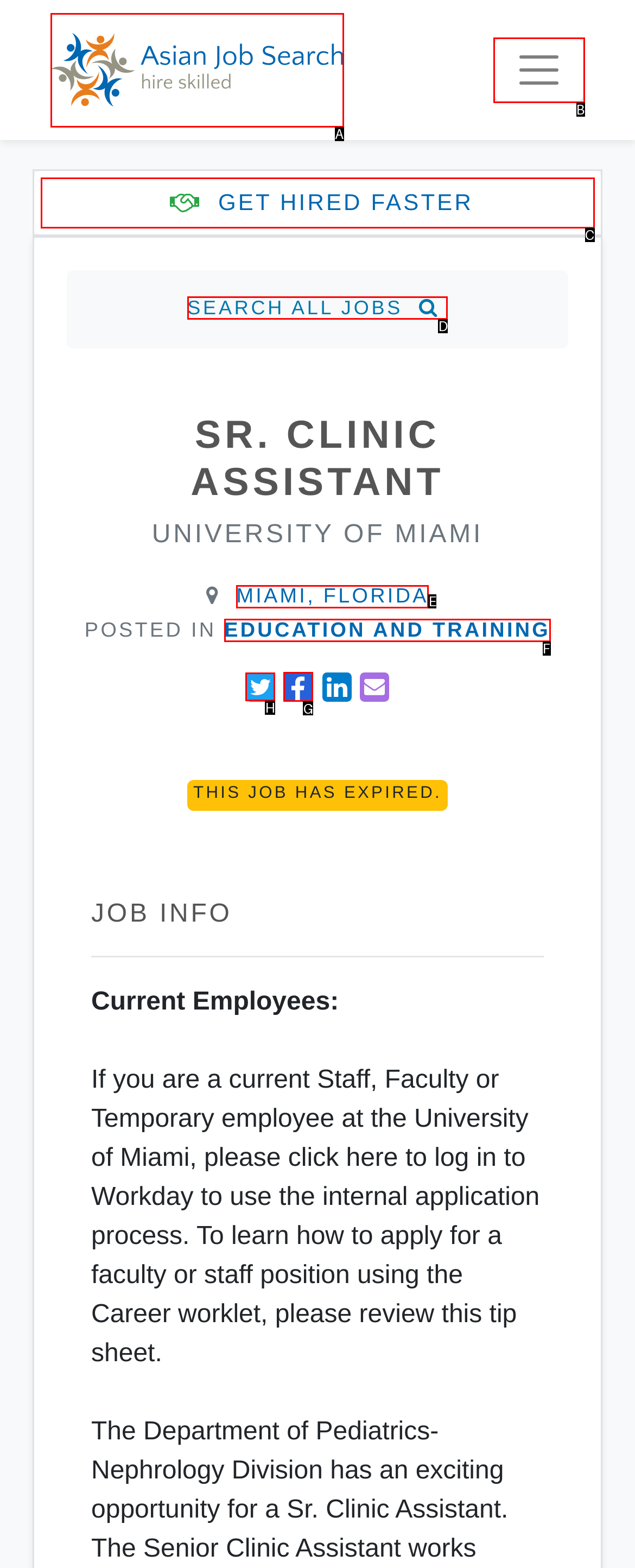Point out the specific HTML element to click to complete this task: Visit ASCIA e-training page Reply with the letter of the chosen option.

None